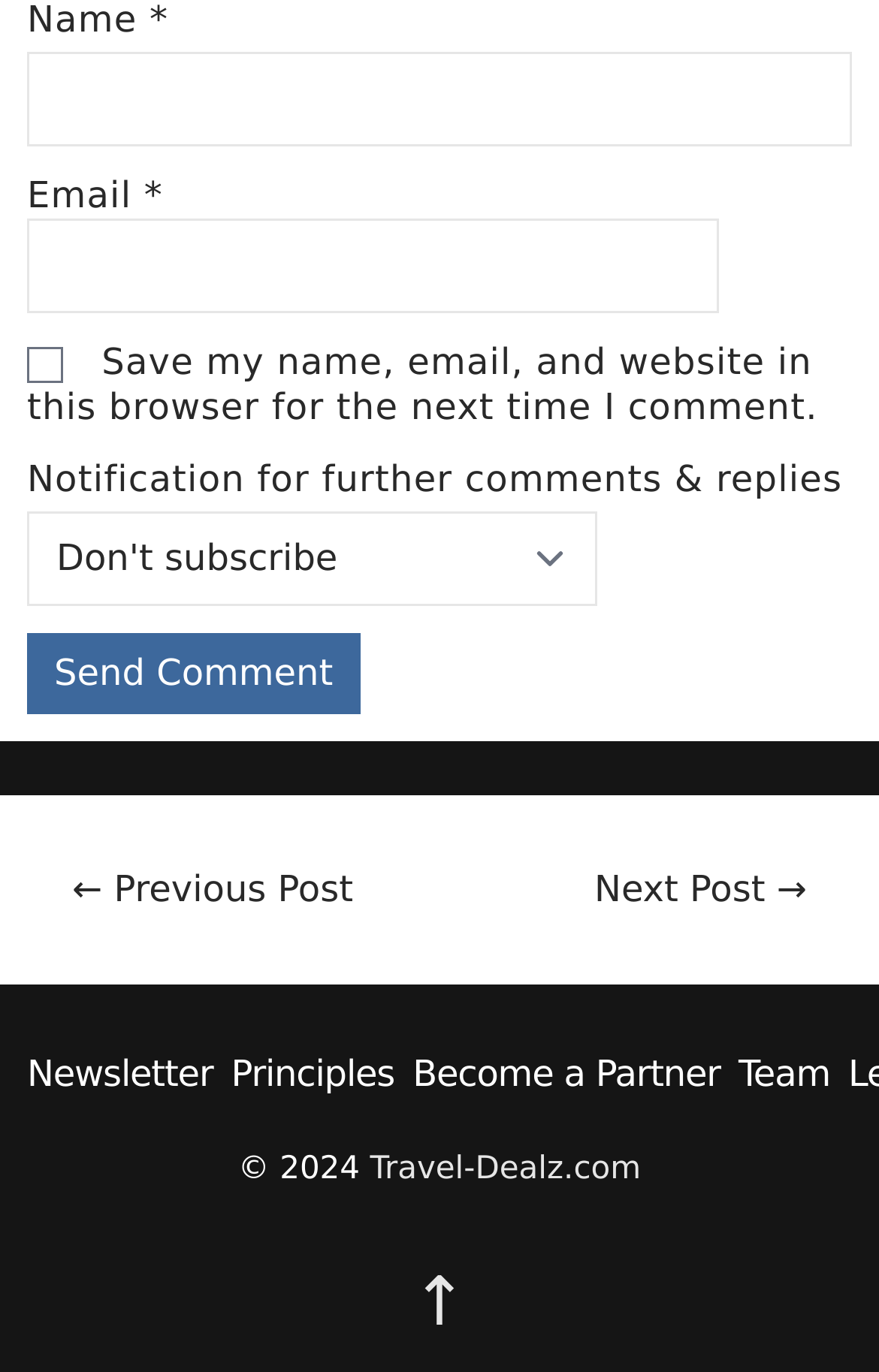Please find the bounding box coordinates of the element that needs to be clicked to perform the following instruction: "Enter your name". The bounding box coordinates should be four float numbers between 0 and 1, represented as [left, top, right, bottom].

[0.031, 0.038, 0.969, 0.107]